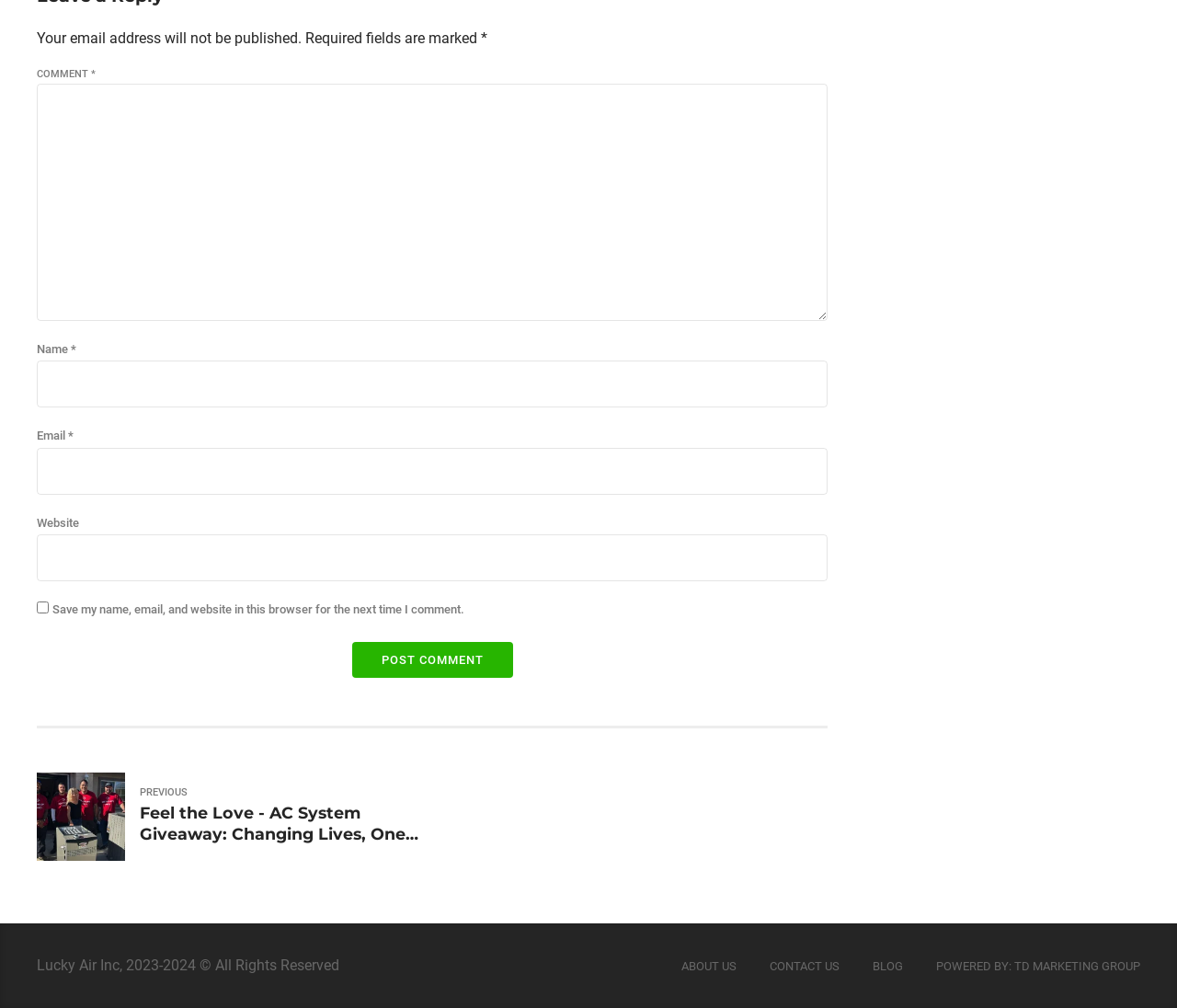Look at the image and write a detailed answer to the question: 
What is the function of the checkbox?

The checkbox is labeled 'Save my name, email, and website in this browser for the next time I comment', which implies that checking this box will save the user's information for future comments.